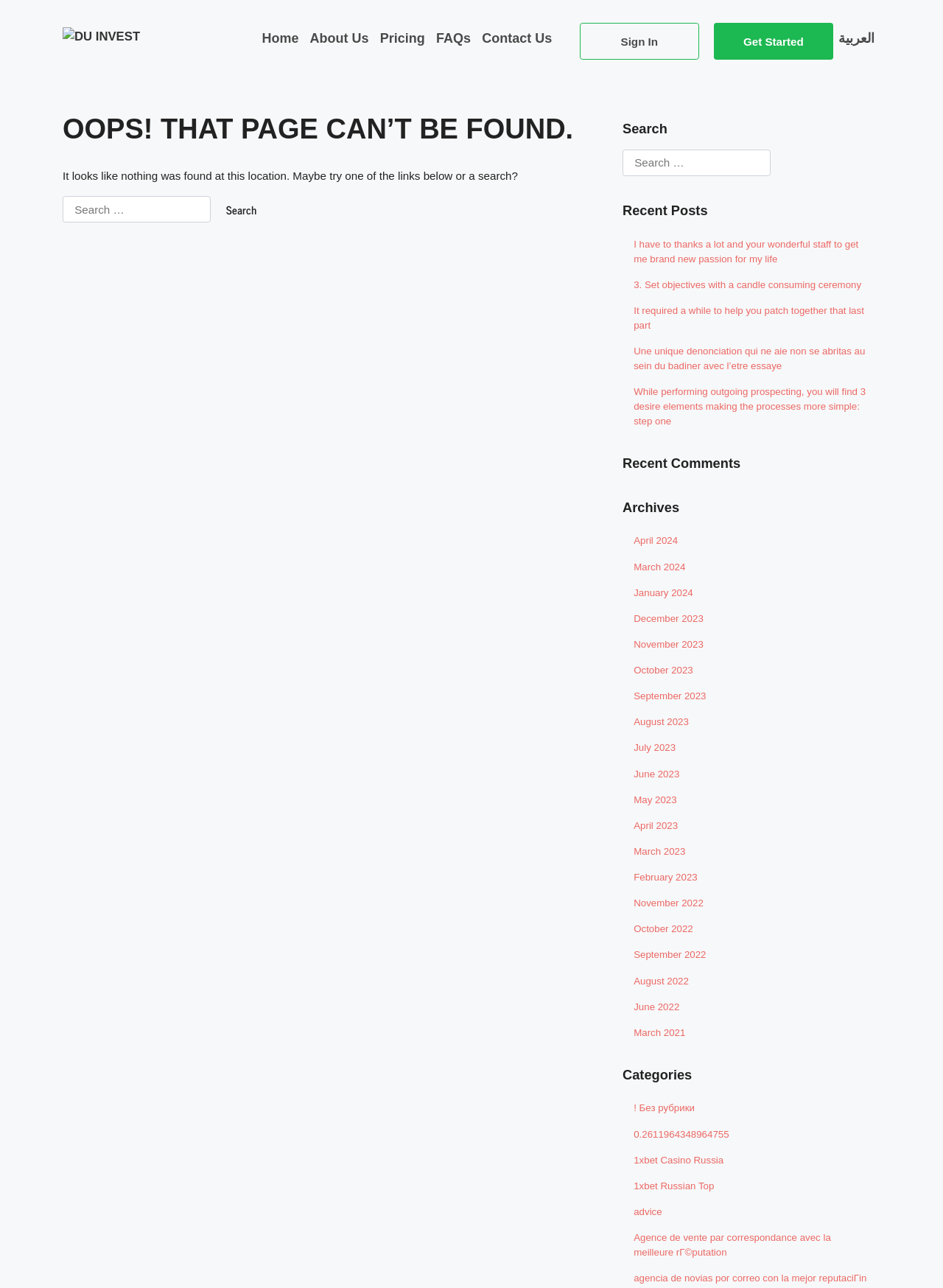Is the website available in multiple languages?
Offer a detailed and full explanation in response to the question.

There is a link 'العربية' on the top navigation bar, which suggests that the website is available in Arabic language, in addition to the default language, indicating that the website is available in multiple languages.